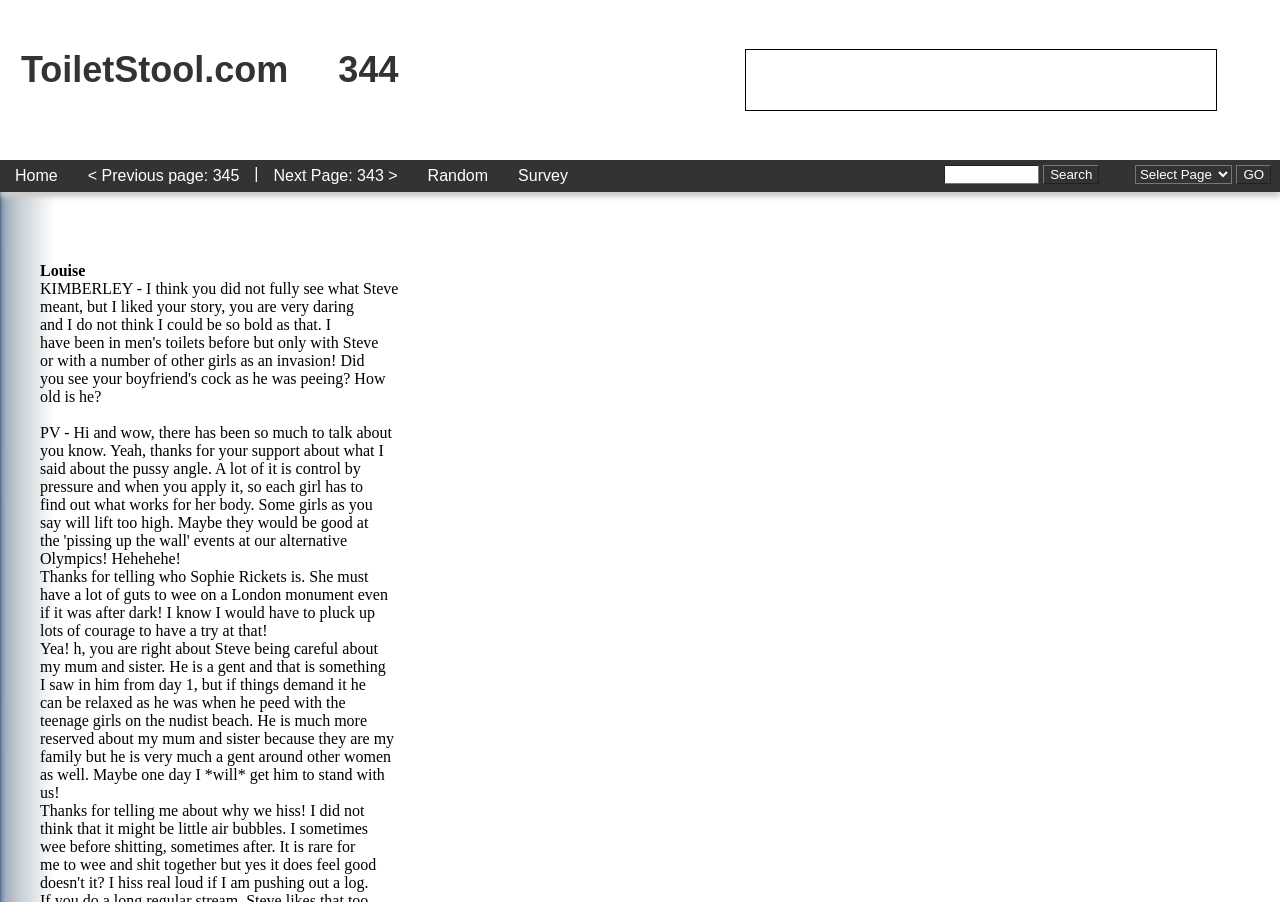Please specify the bounding box coordinates of the area that should be clicked to accomplish the following instruction: "go to previous page". The coordinates should consist of four float numbers between 0 and 1, i.e., [left, top, right, bottom].

[0.057, 0.177, 0.199, 0.213]